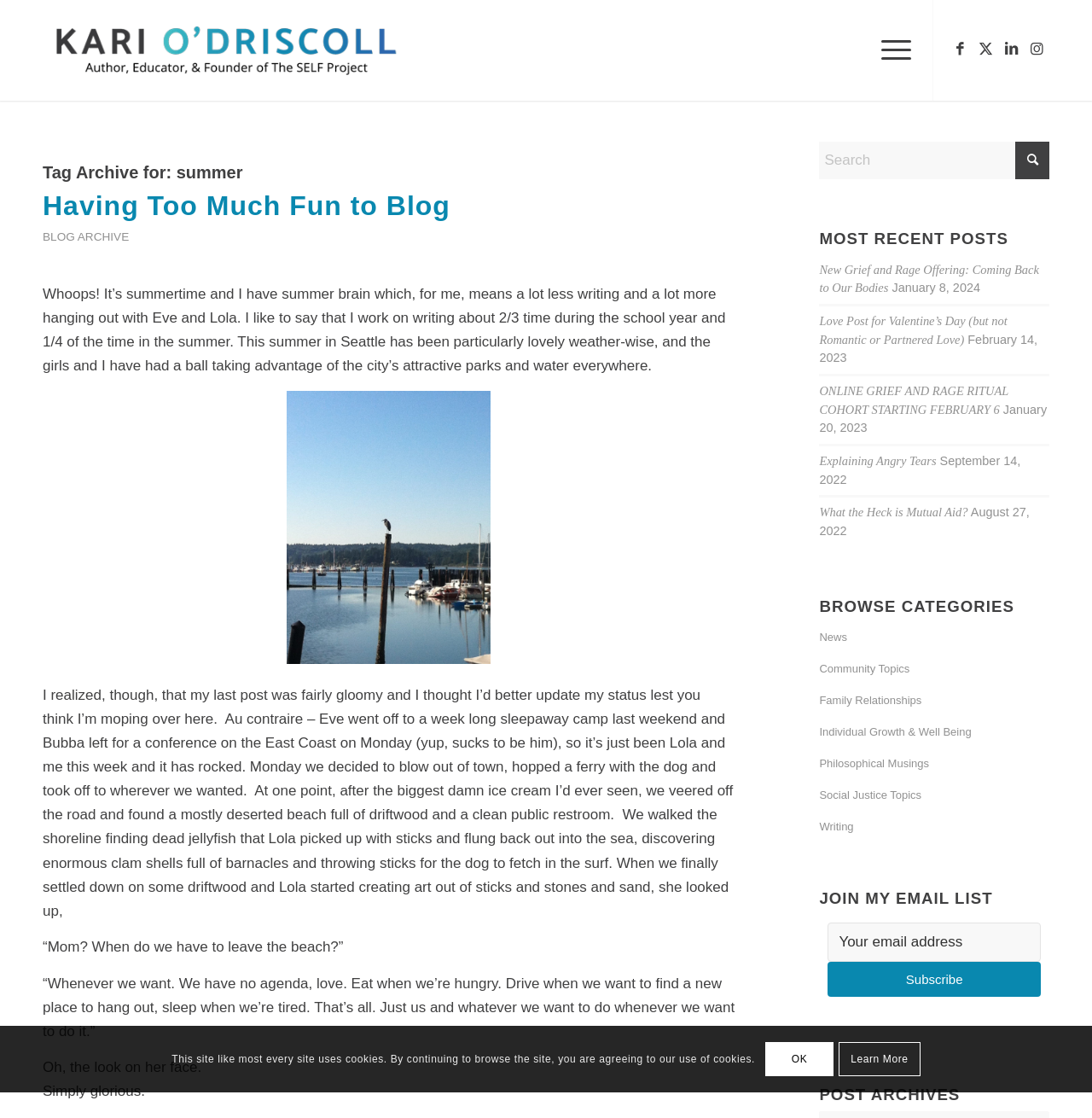Specify the bounding box coordinates for the region that must be clicked to perform the given instruction: "Browse posts under the 'summer' category".

[0.039, 0.146, 0.712, 0.163]